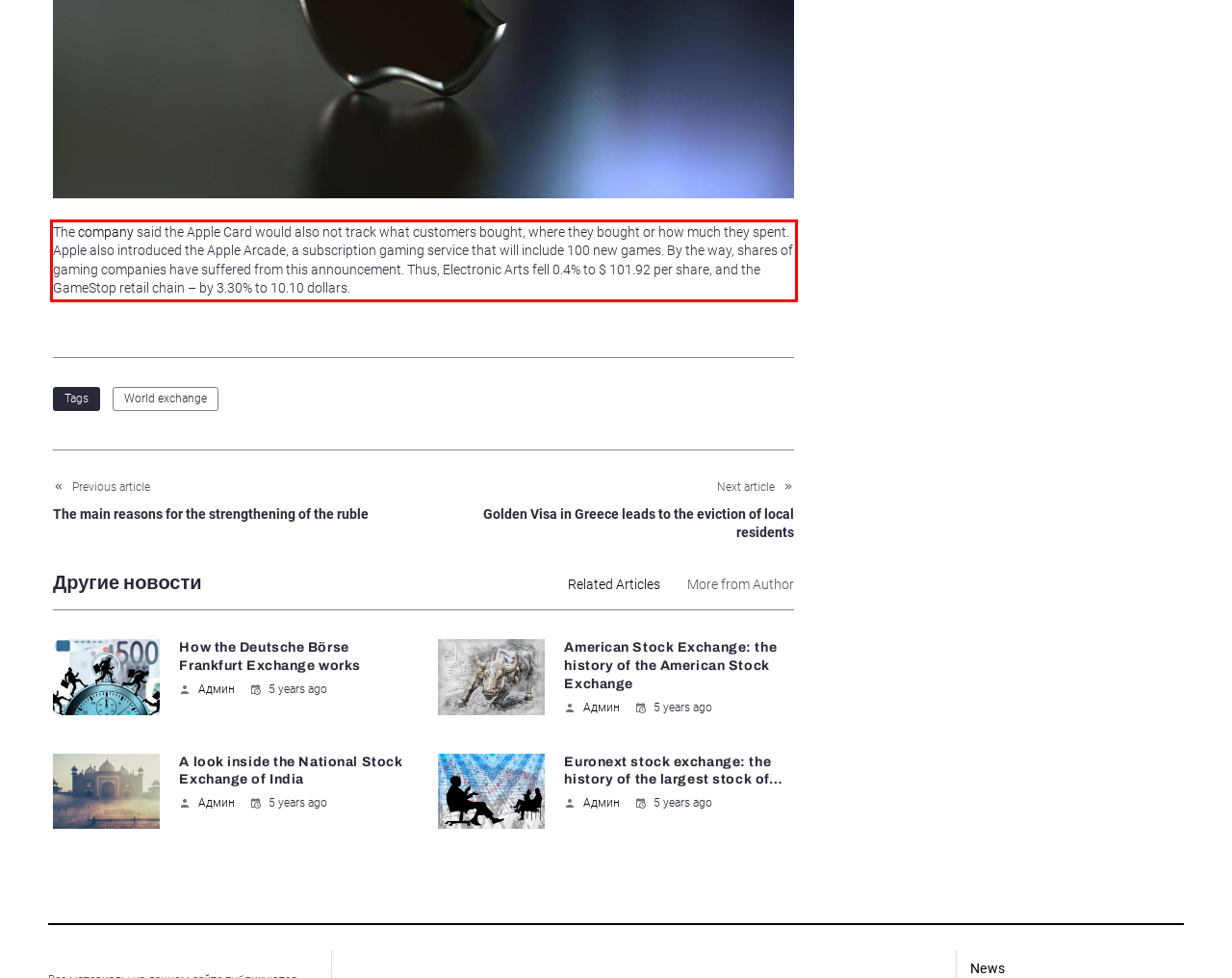Given a screenshot of a webpage, identify the red bounding box and perform OCR to recognize the text within that box.

The company said the Apple Card would also not track what customers bought, where they bought or how much they spent. Apple also introduced the Apple Arcade, a subscription gaming service that will include 100 new games. By the way, shares of gaming companies have suffered from this announcement. Thus, Electronic Arts fell 0.4% to $ 101.92 per share, and the GameStop retail chain – by 3.30% to 10.10 dollars.